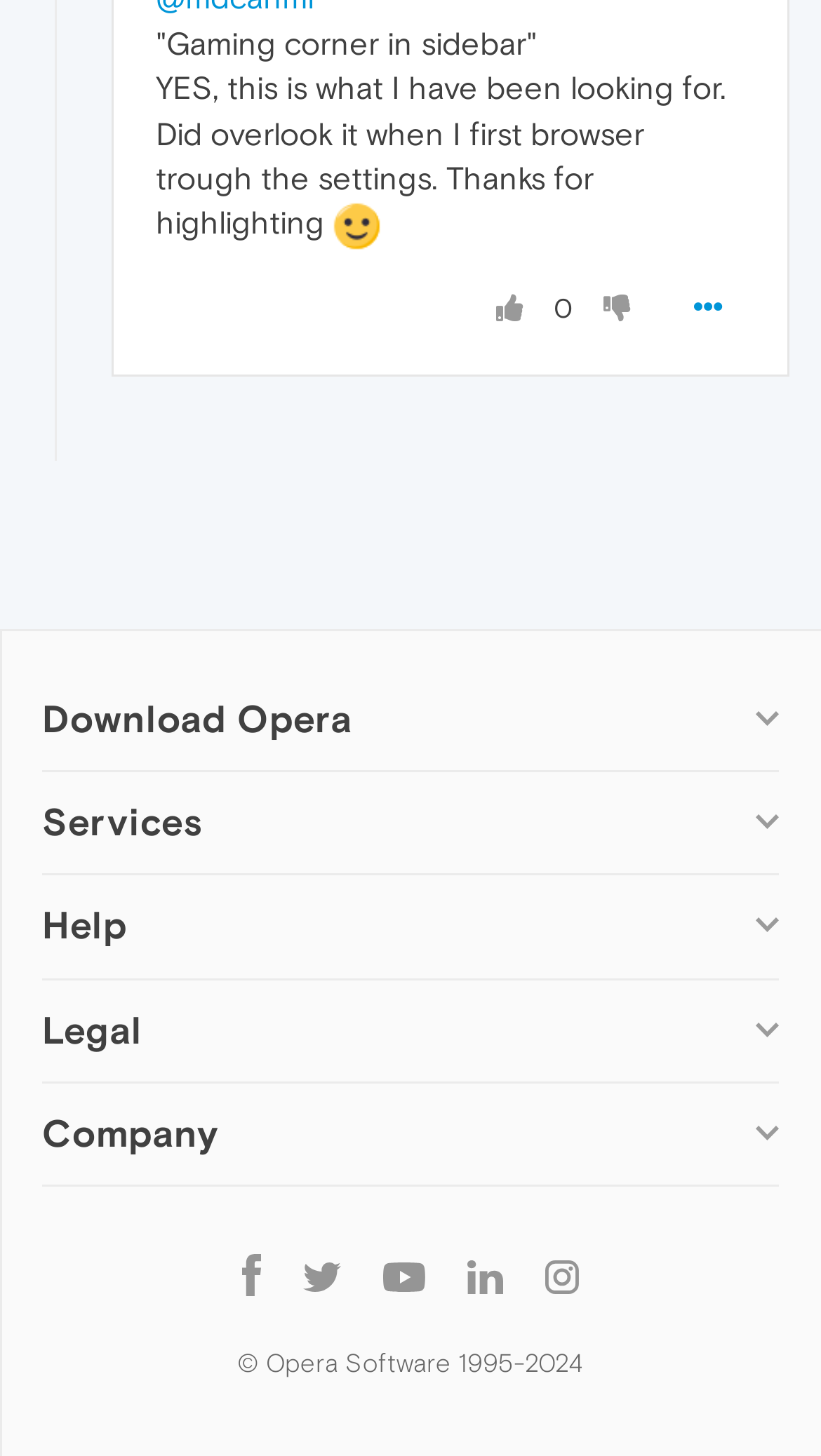What is the name of the first link under 'Services'?
Please provide a full and detailed response to the question.

I looked at the links under the 'Services' heading and found that the first link is 'Add-ons'.